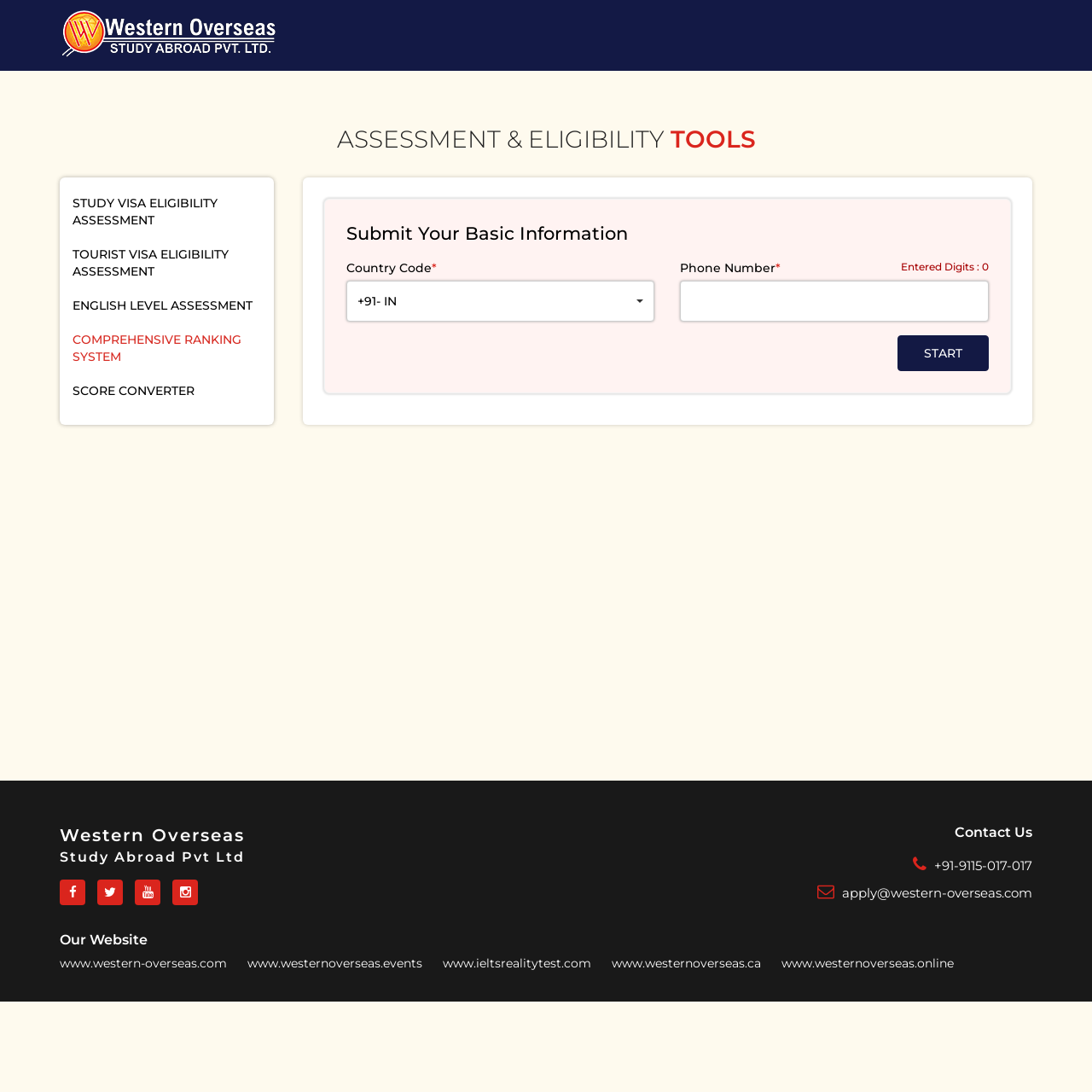Determine the bounding box coordinates of the clickable element to complete this instruction: "Click on STUDY VISA ELIGIBILITY ASSESSMENT". Provide the coordinates in the format of four float numbers between 0 and 1, [left, top, right, bottom].

[0.066, 0.178, 0.239, 0.209]